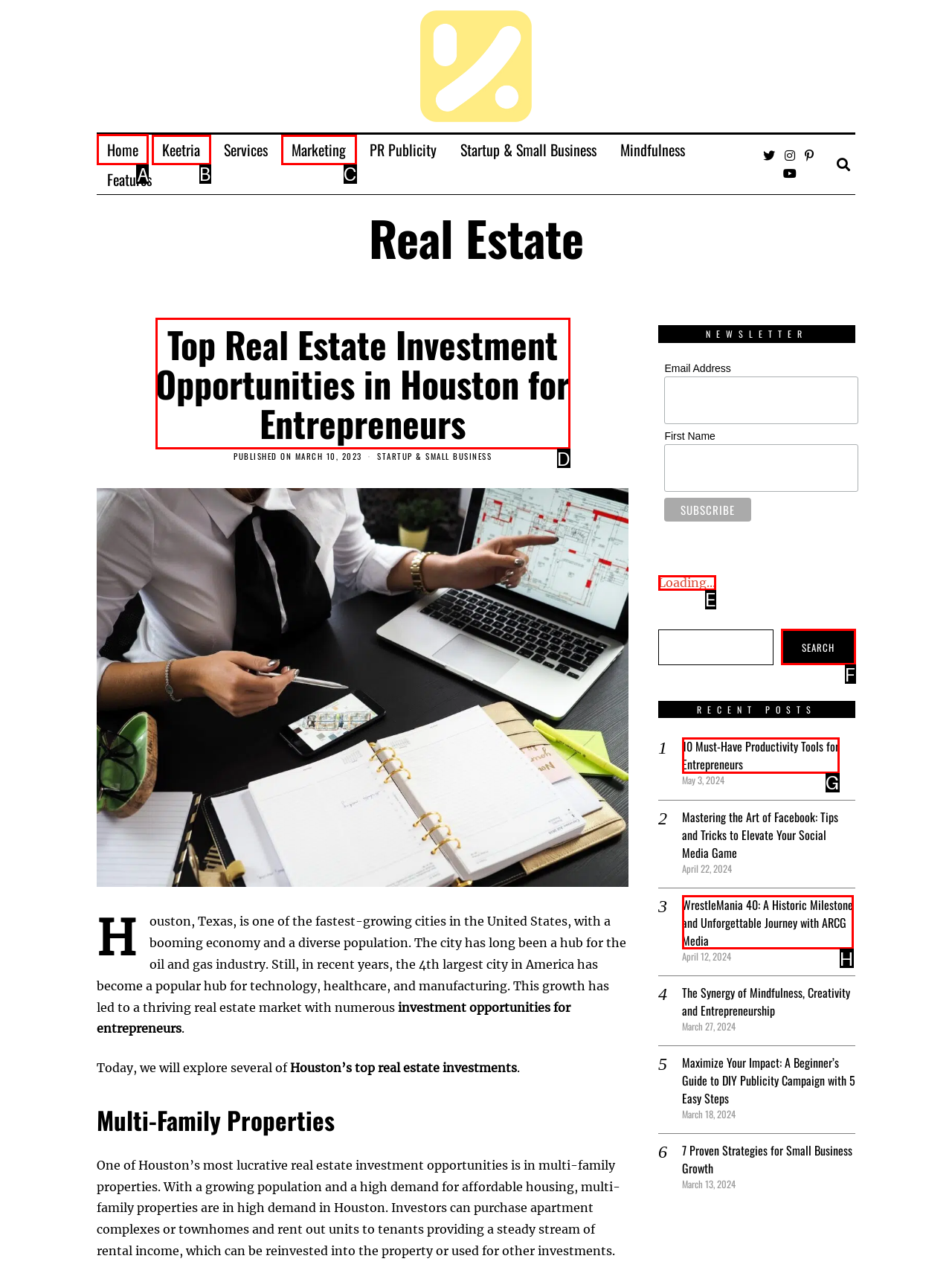Choose the UI element to click on to achieve this task: Click the 'Home' link. Reply with the letter representing the selected element.

A